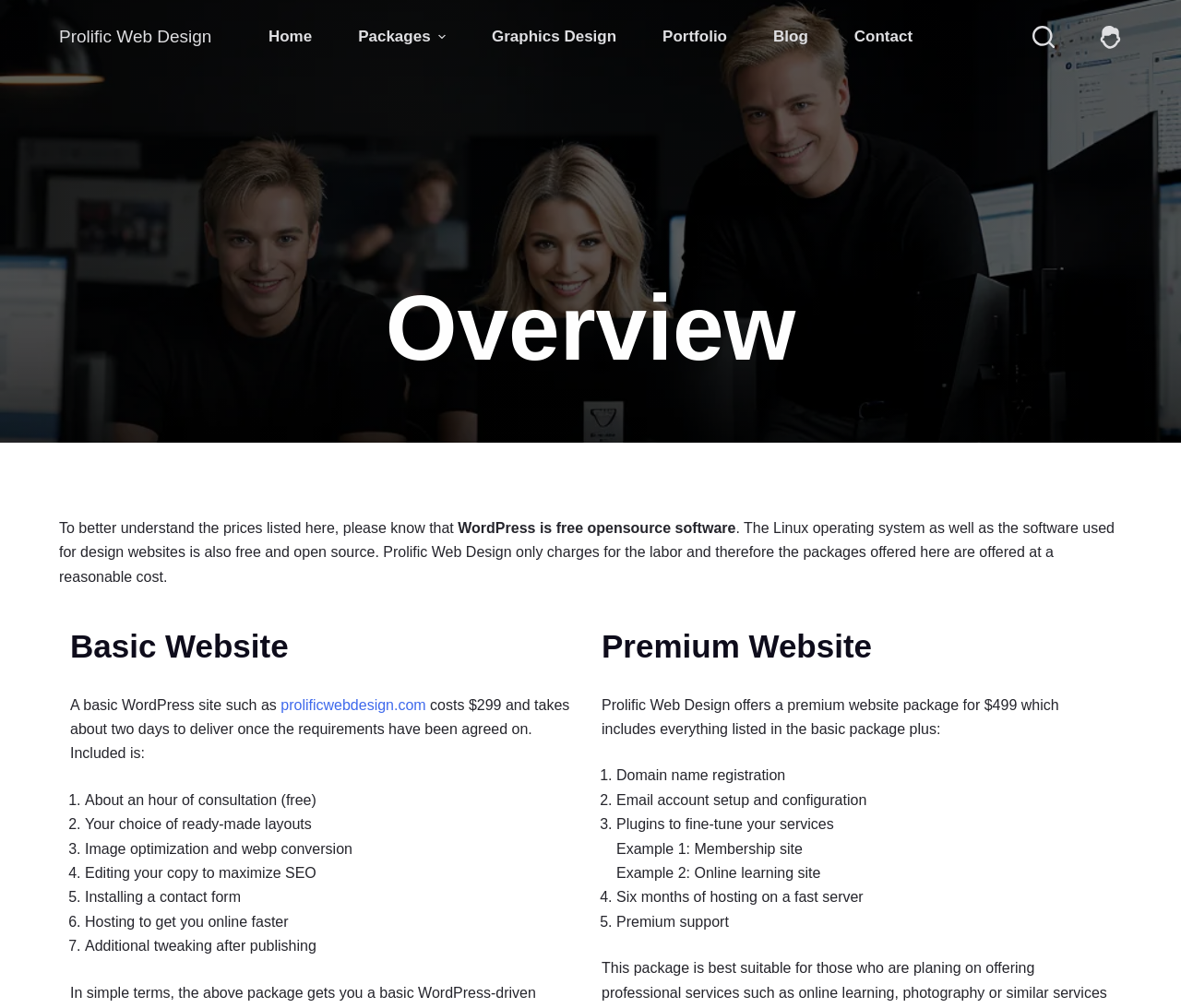Based on the element description Blog, identify the bounding box coordinates for the UI element. The coordinates should be in the format (top-left x, top-left y, bottom-right x, bottom-right y) and within the 0 to 1 range.

[0.635, 0.018, 0.704, 0.055]